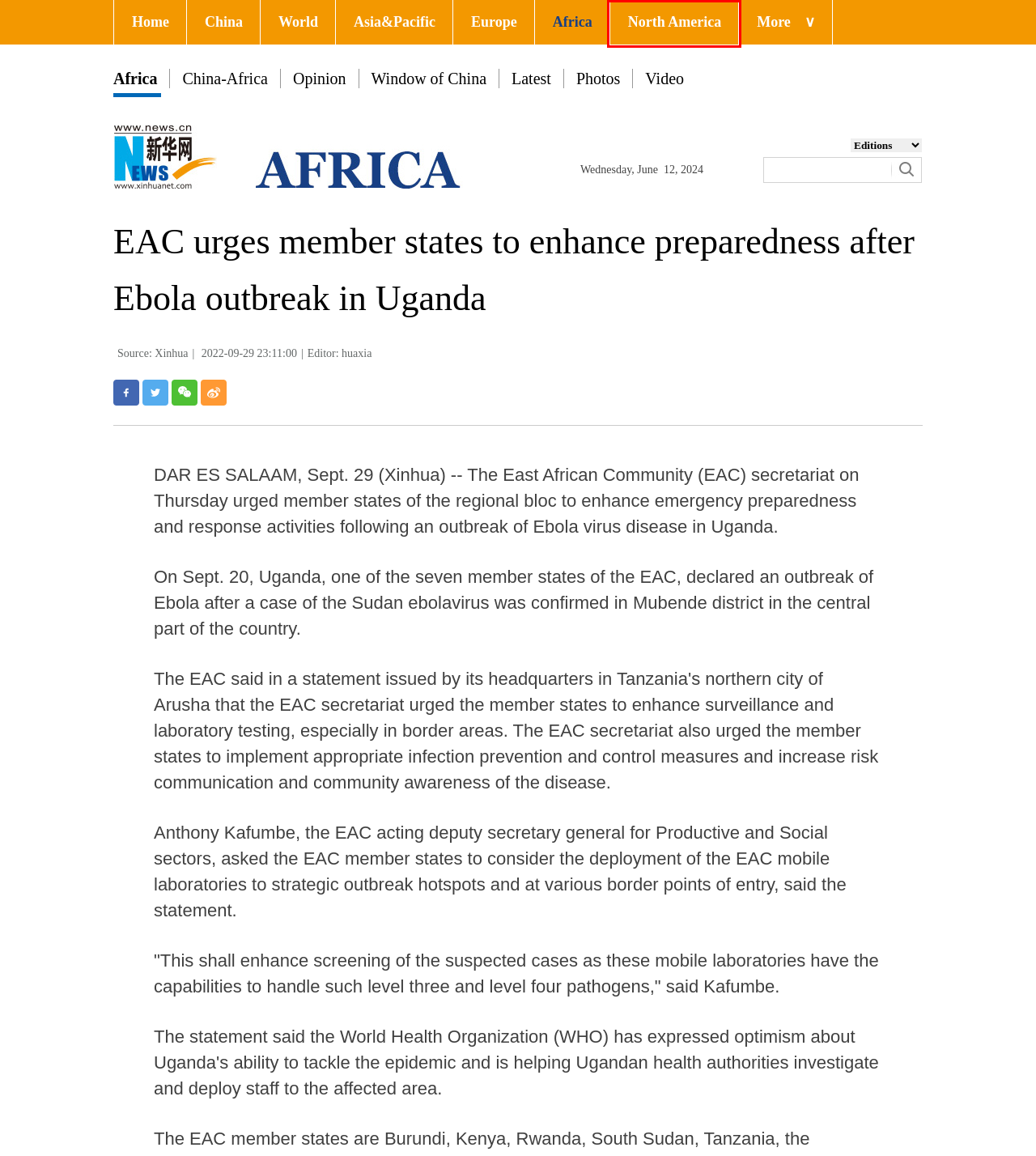Observe the webpage screenshot and focus on the red bounding box surrounding a UI element. Choose the most appropriate webpage description that corresponds to the new webpage after clicking the element in the bounding box. Here are the candidates:
A. Latest News _Africa_Xinhuanet
B. North America_Xinhuanet
C. China | English.news.cn
D. World | English.news.cn
E. Europe_Xinhuanet
F. Opinion _Africa_Xinhuanet
G. Photos _Africa_Xinhuanet
H. Video _Africa_Xinhuanet

B